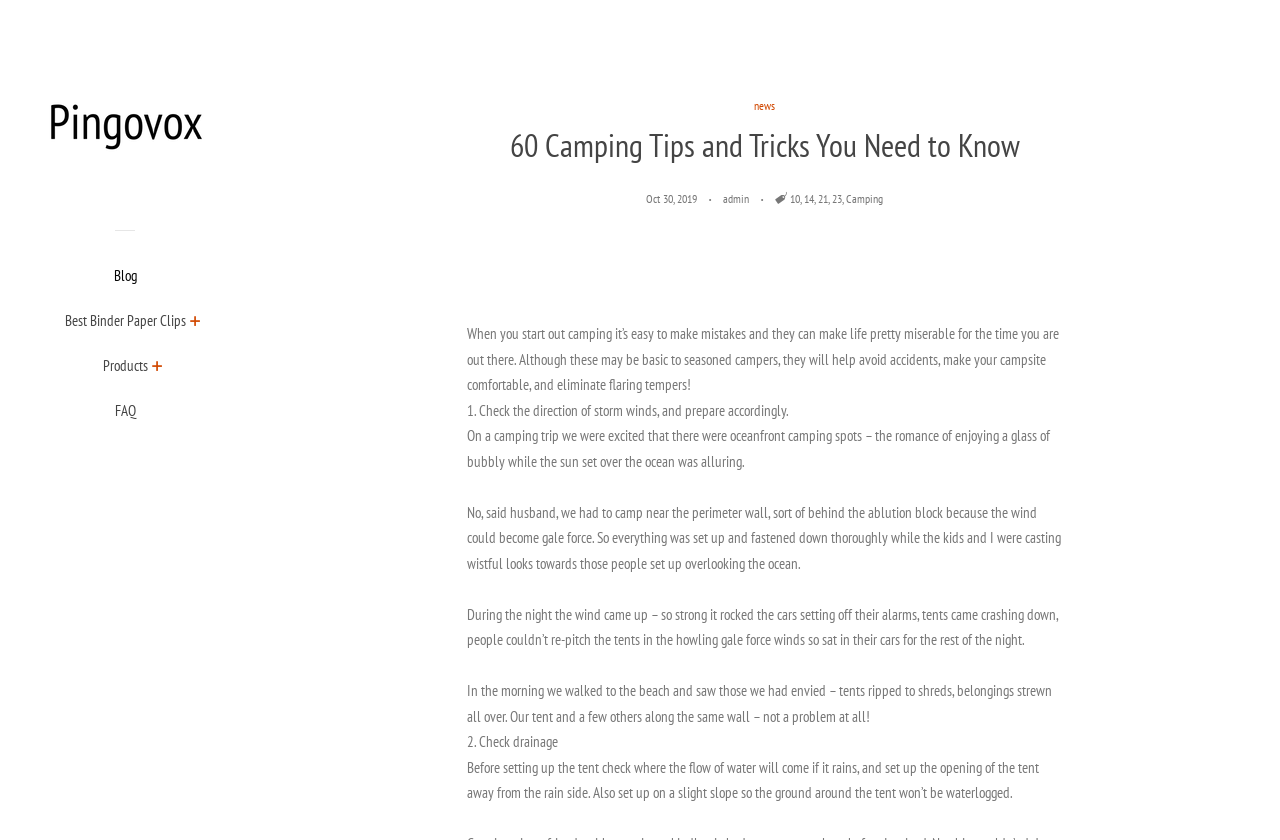What is the author's advice for setting up a tent?
Refer to the screenshot and answer in one word or phrase.

Check wind direction and drainage